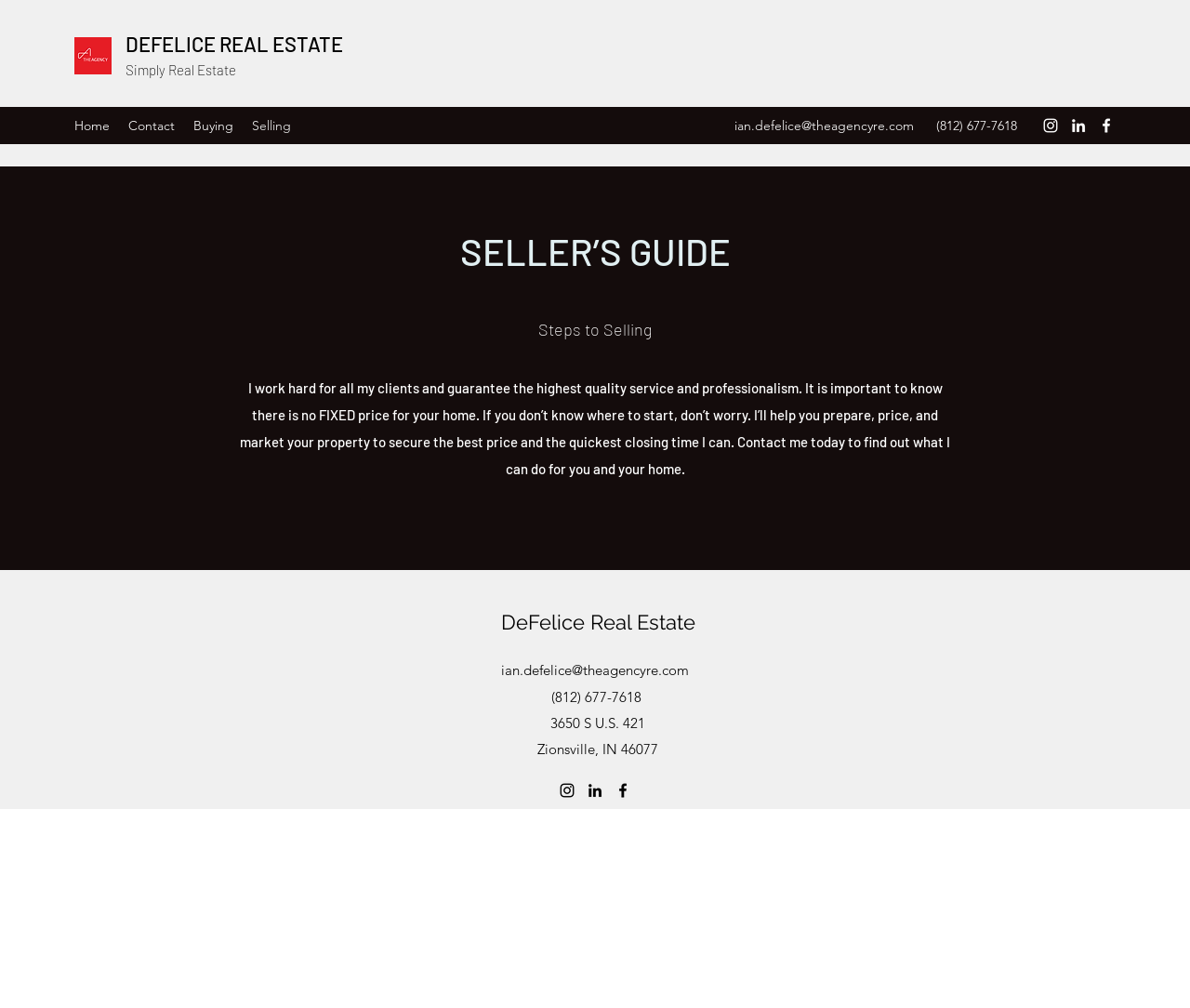Please identify the coordinates of the bounding box that should be clicked to fulfill this instruction: "Contact Ian DeFelice via email".

[0.617, 0.116, 0.768, 0.133]